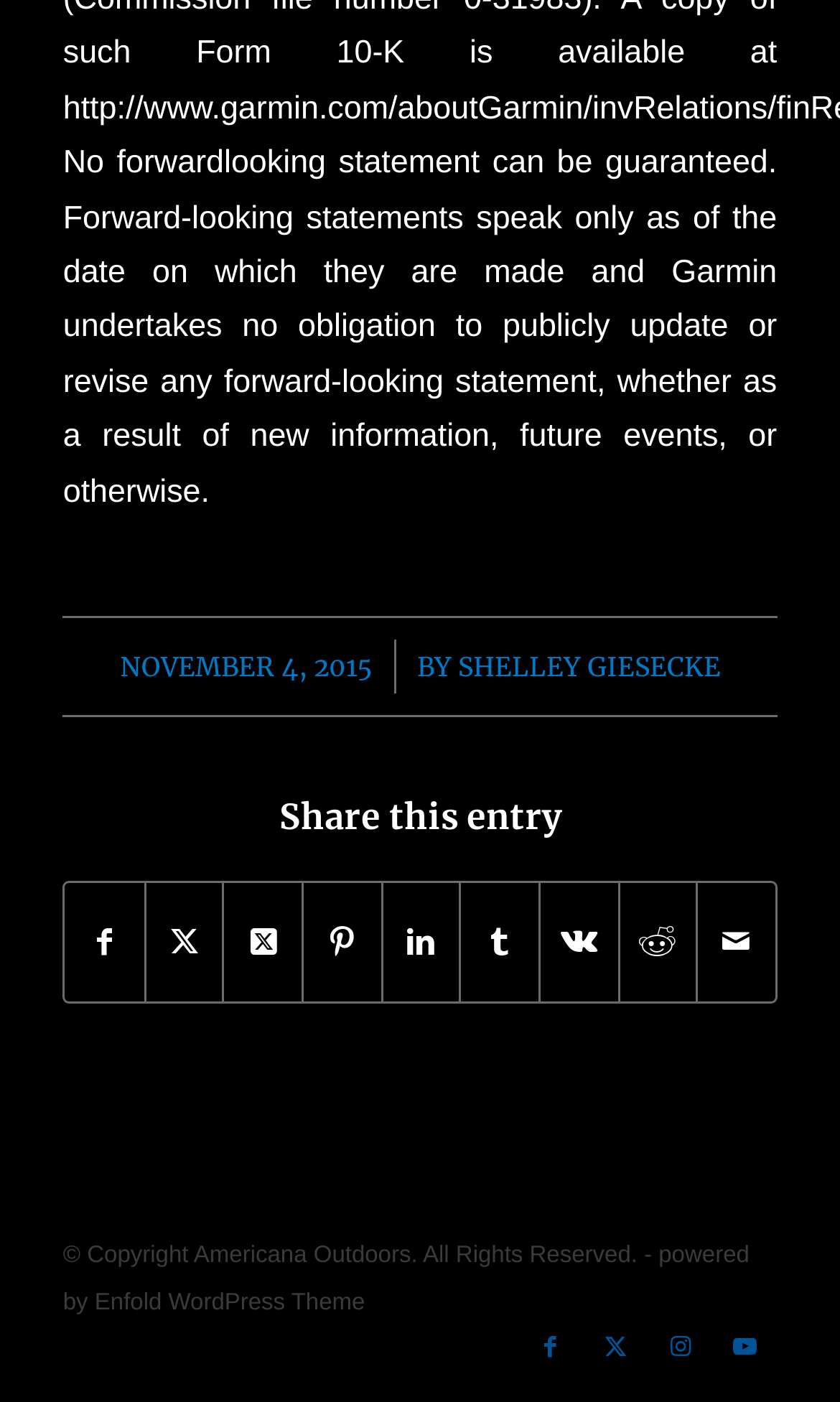Find the bounding box coordinates of the area to click in order to follow the instruction: "Share this entry on Facebook".

[0.078, 0.629, 0.171, 0.714]